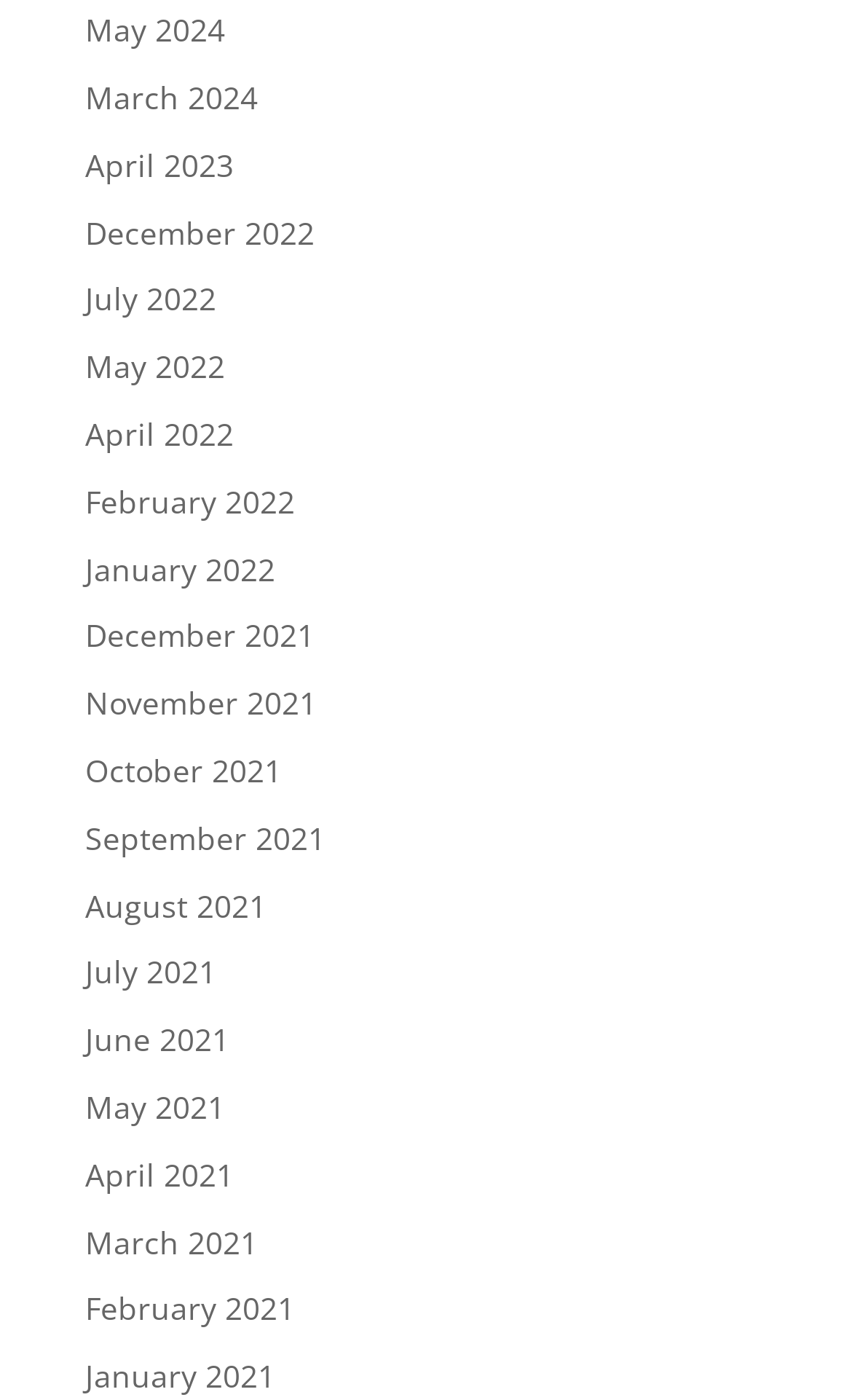How many links are related to the year 2021?
Using the information from the image, give a concise answer in one word or a short phrase.

12